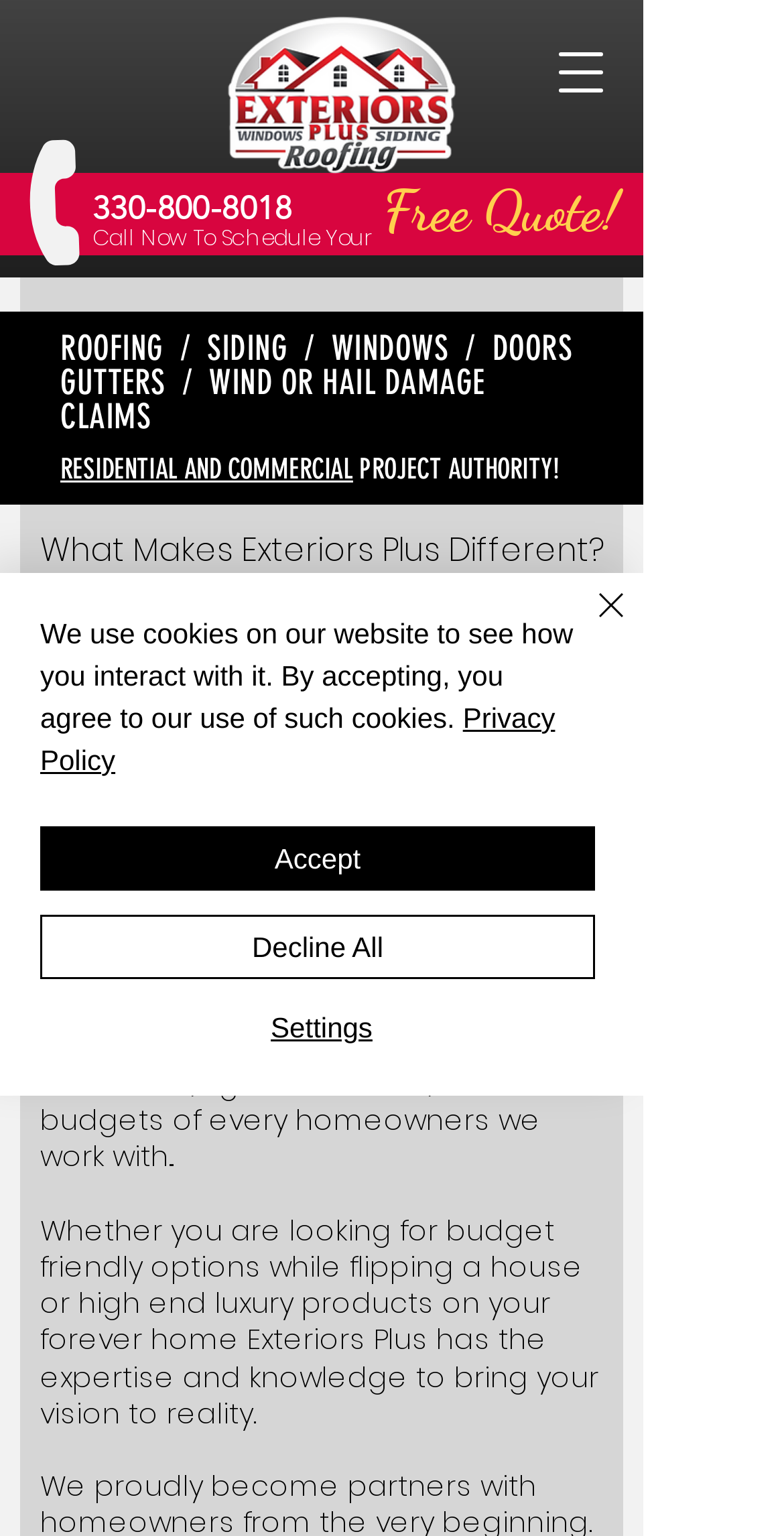What makes Exteriors Plus different?
Analyze the image and deliver a detailed answer to the question.

I found the answer by looking at the heading that says 'What Makes Exteriors Plus Different?' and the static text that follows, which says 'Whether you are looking for budget friendly options while flipping a house or high end luxury products on your forever home Exteriors Plus has the expertise and knowledge to bring your vision to reality.' This suggests that what makes Exteriors Plus different is their expertise and knowledge.